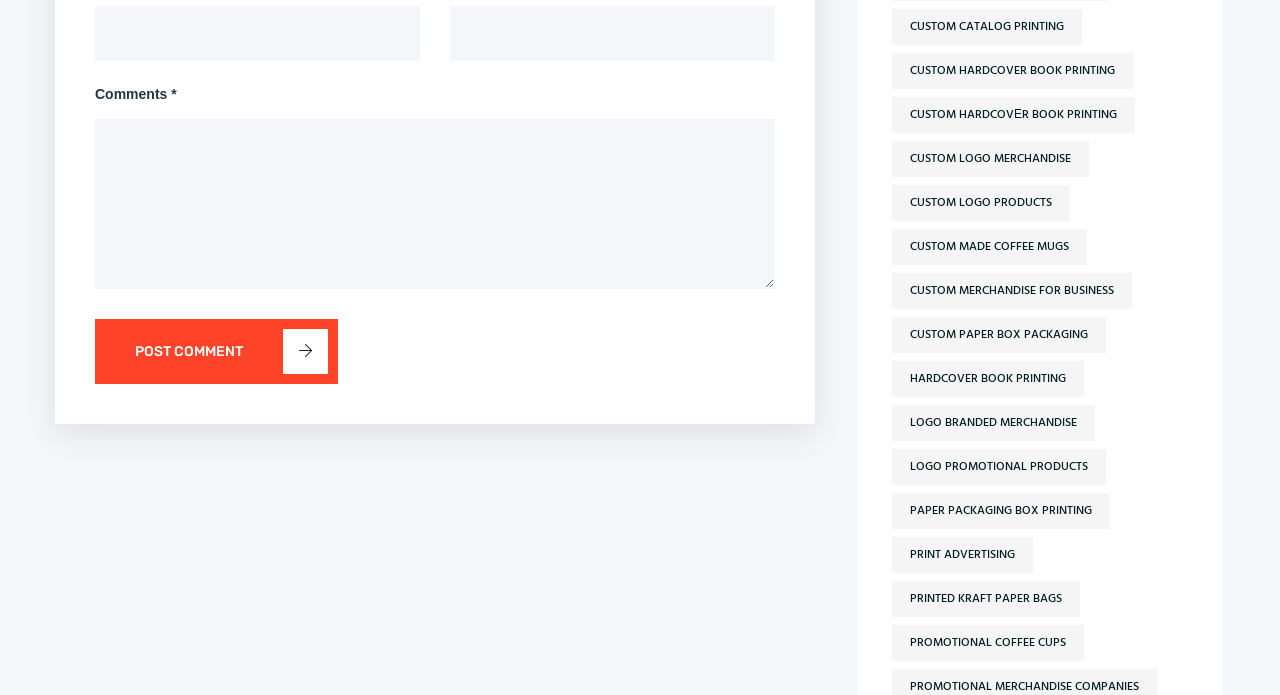Give a concise answer using only one word or phrase for this question:
How many links are on the webpage?

15